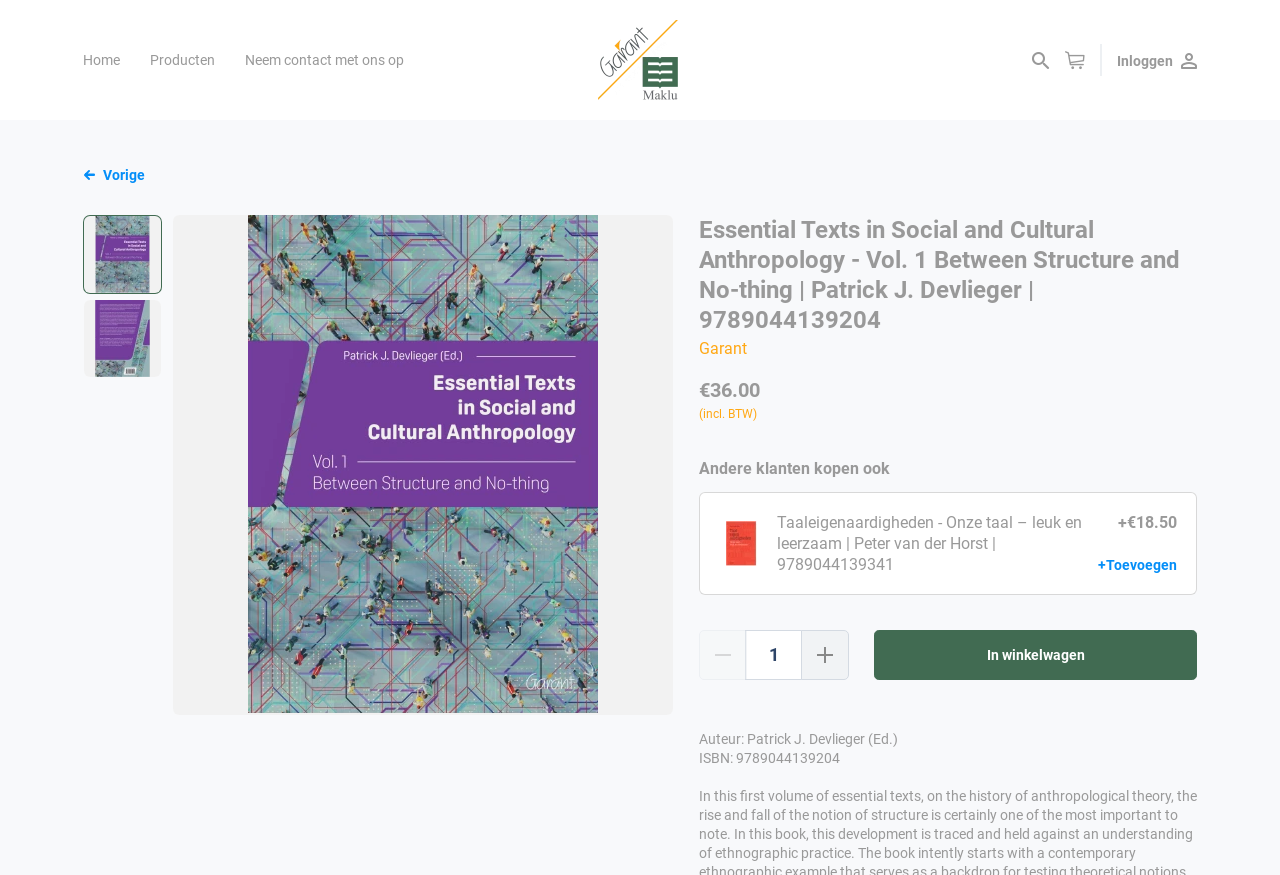Specify the bounding box coordinates of the element's region that should be clicked to achieve the following instruction: "Log in using the 'Inloggen' link". The bounding box coordinates consist of four float numbers between 0 and 1, in the format [left, top, right, bottom].

[0.866, 0.054, 0.935, 0.087]